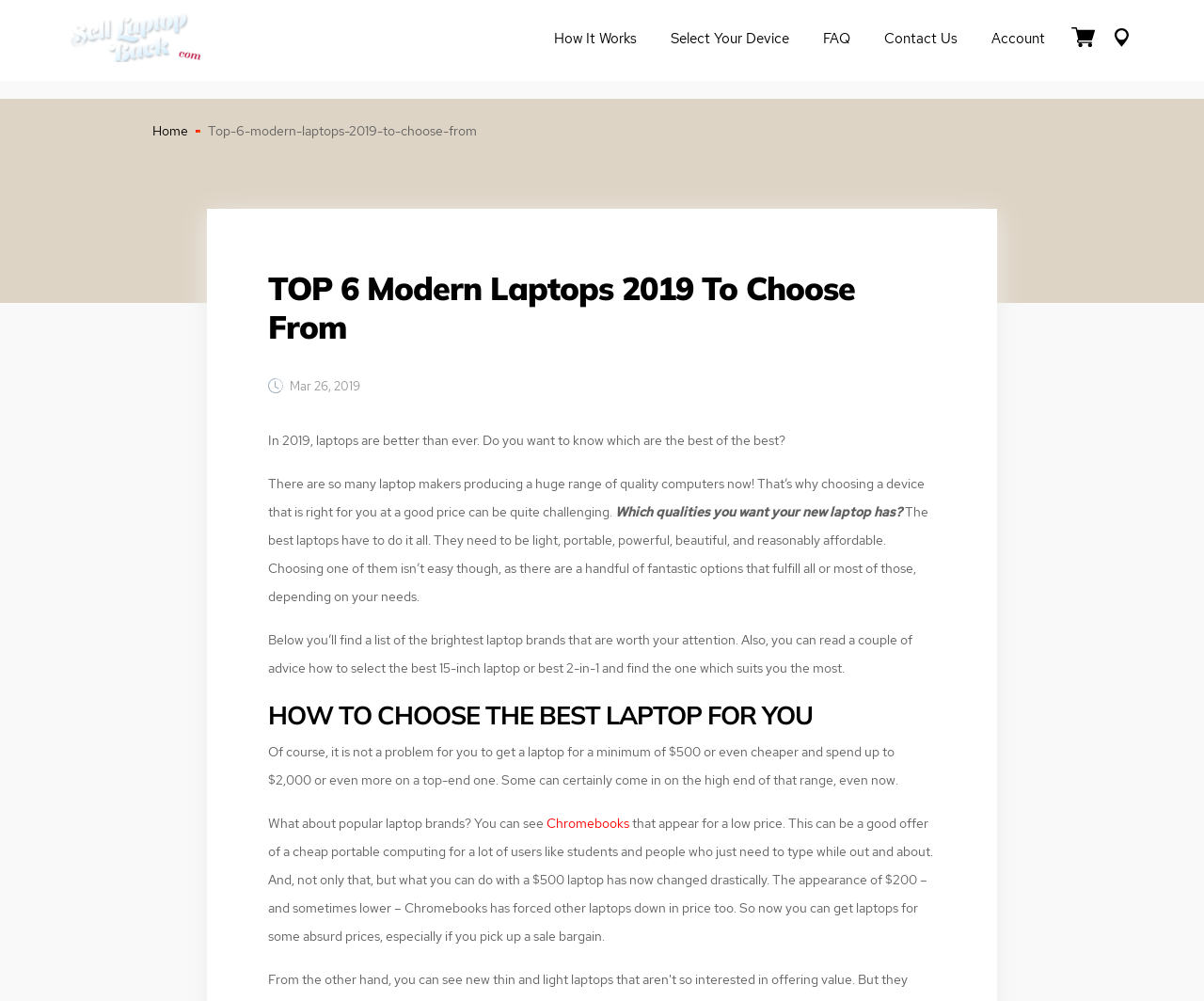Please identify the bounding box coordinates of the clickable area that will fulfill the following instruction: "learn how it works". The coordinates should be in the format of four float numbers between 0 and 1, i.e., [left, top, right, bottom].

[0.446, 0.023, 0.543, 0.057]